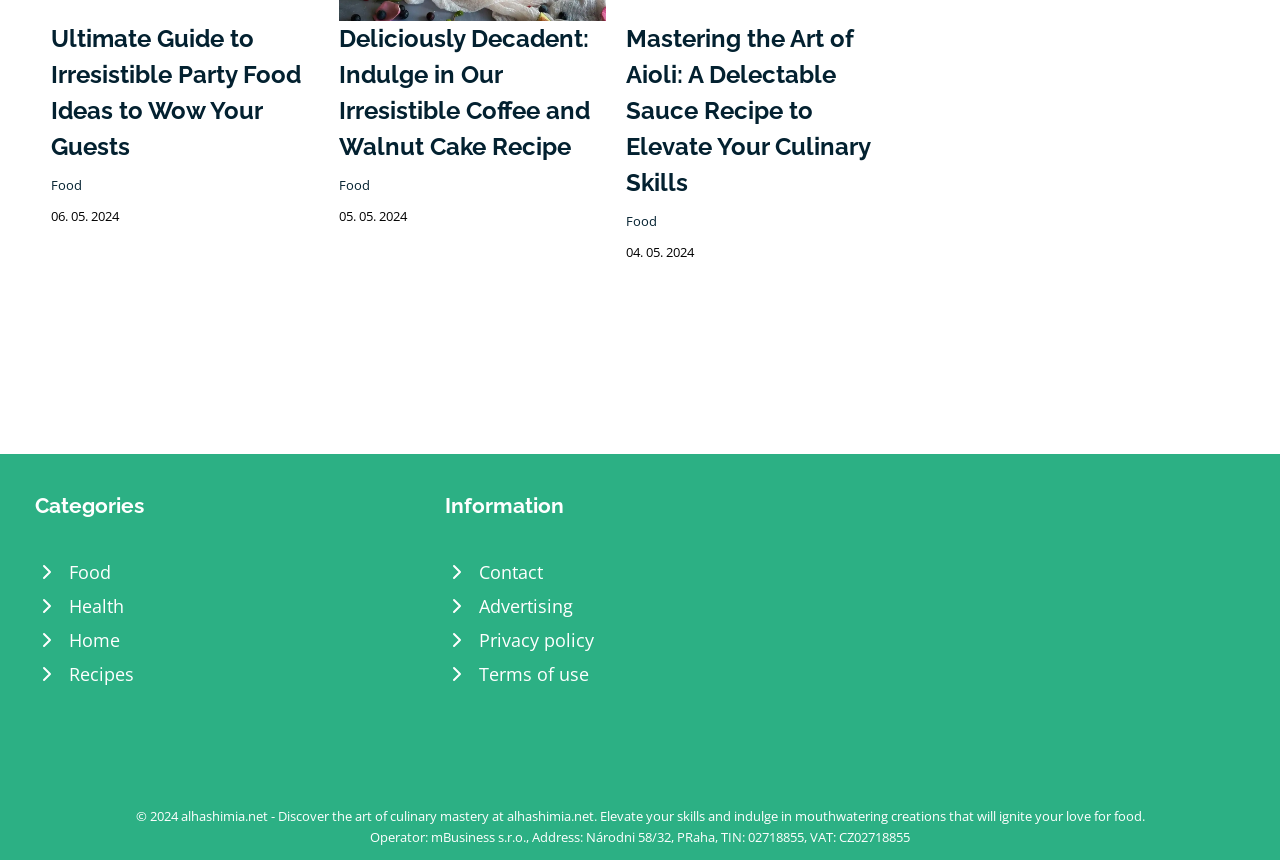Please specify the bounding box coordinates of the area that should be clicked to accomplish the following instruction: "Click on the 'Deliciously Decadent: Indulge in Our Irresistible Coffee and Walnut Cake Recipe' link". The coordinates should consist of four float numbers between 0 and 1, i.e., [left, top, right, bottom].

[0.265, 0.028, 0.461, 0.187]